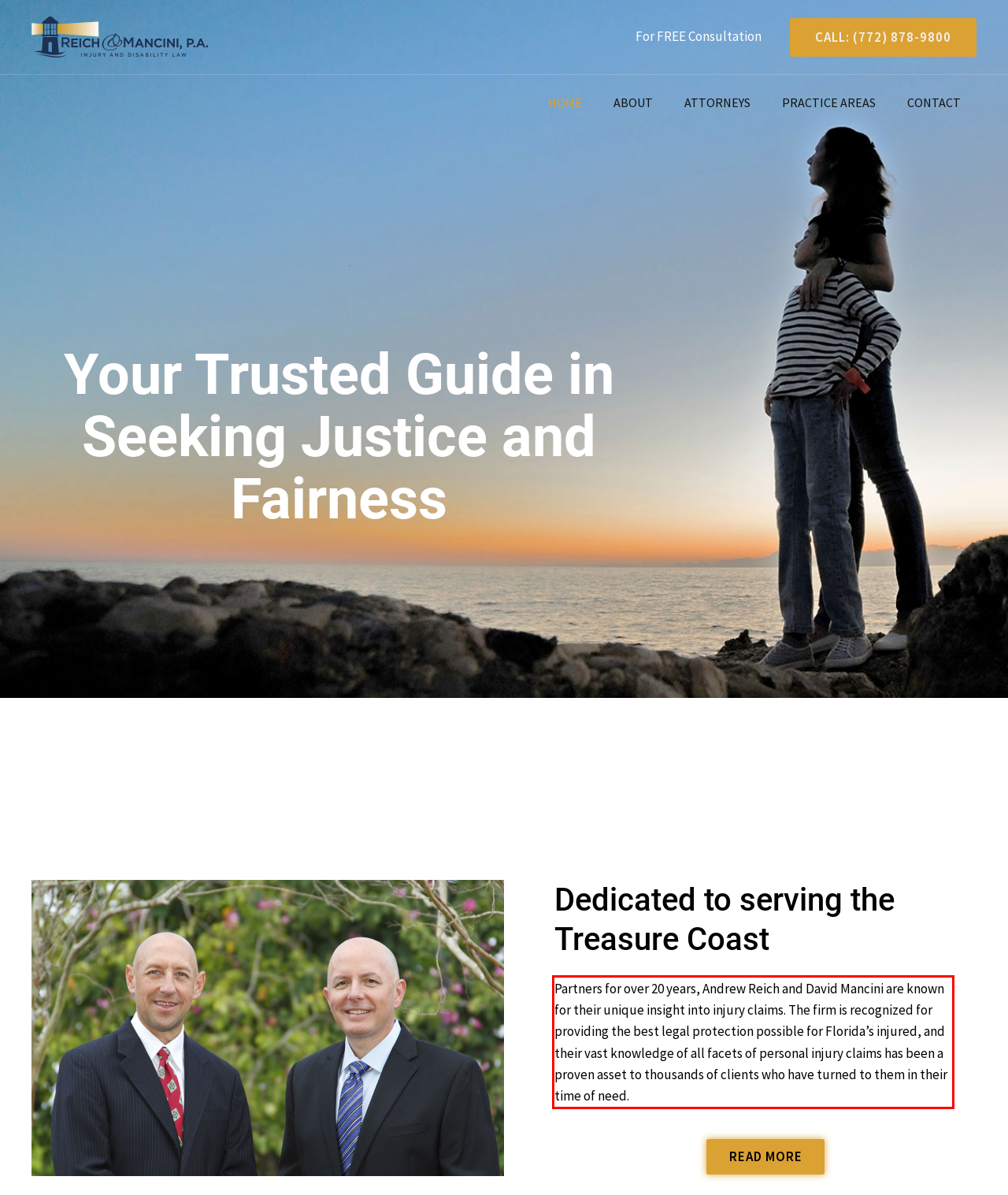From the screenshot of the webpage, locate the red bounding box and extract the text contained within that area.

Partners for over 20 years, Andrew Reich and David Mancini are known for their unique insight into injury claims. The firm is recognized for providing the best legal protection possible for Florida’s injured, and their vast knowledge of all facets of personal injury claims has been a proven asset to thousands of clients who have turned to them in their time of need.